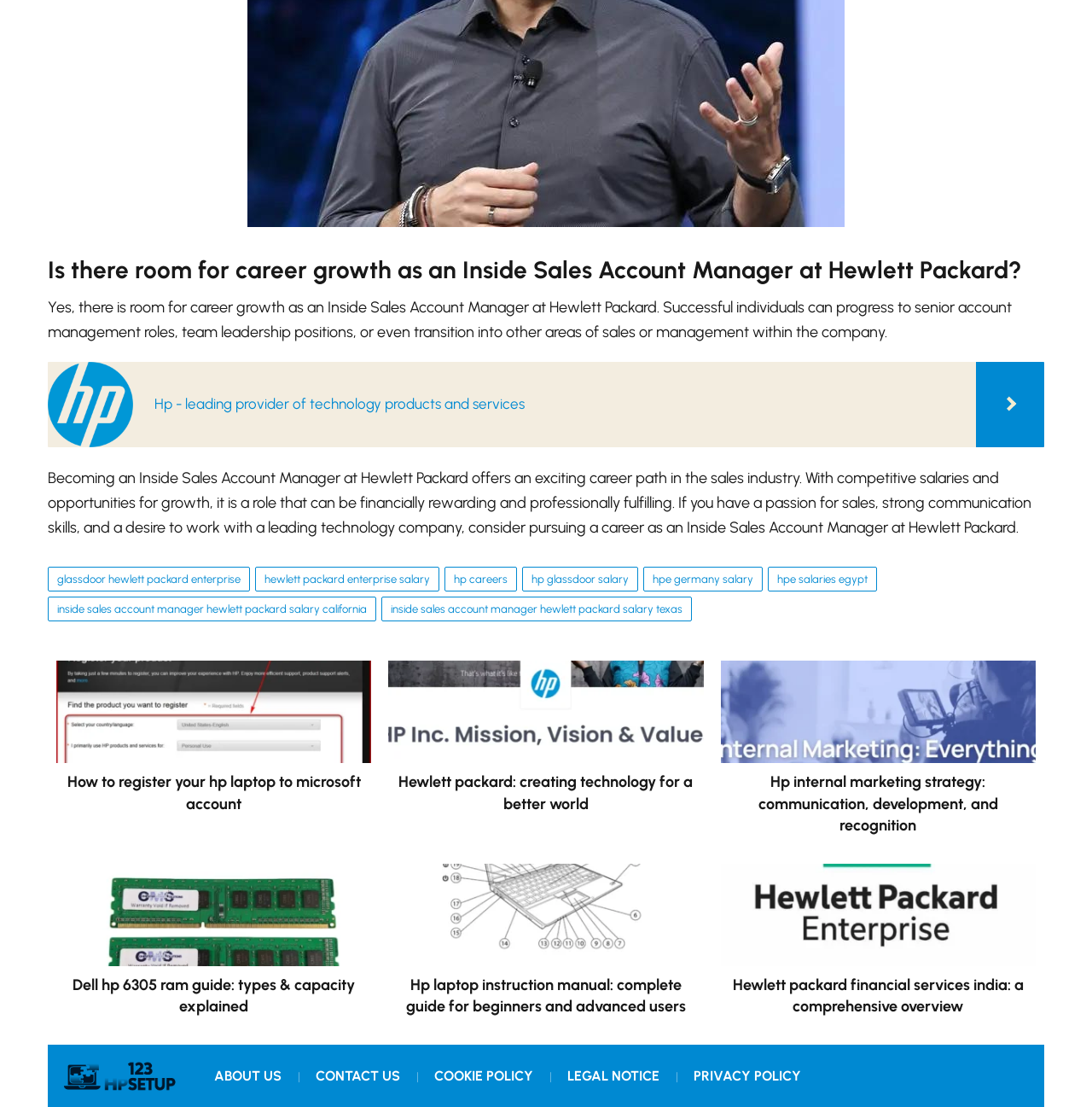Identify the bounding box coordinates of the clickable region to carry out the given instruction: "Click on the link to learn about career growth as an Inside Sales Account Manager at Hewlett Packard".

[0.044, 0.176, 0.956, 0.258]